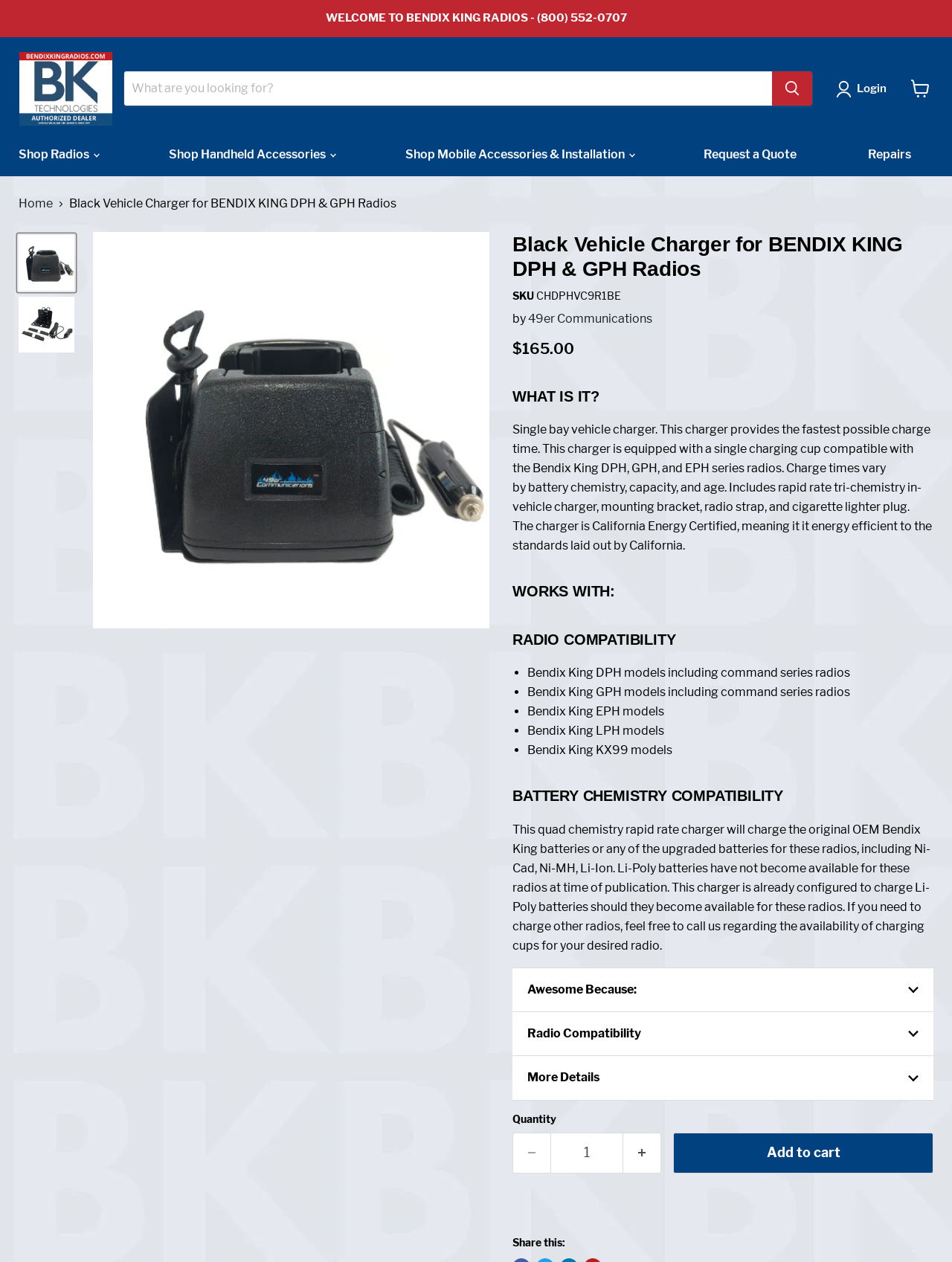Determine the bounding box for the HTML element described here: "View cart". The coordinates should be given as [left, top, right, bottom] with each number being a float between 0 and 1.

[0.949, 0.057, 0.984, 0.083]